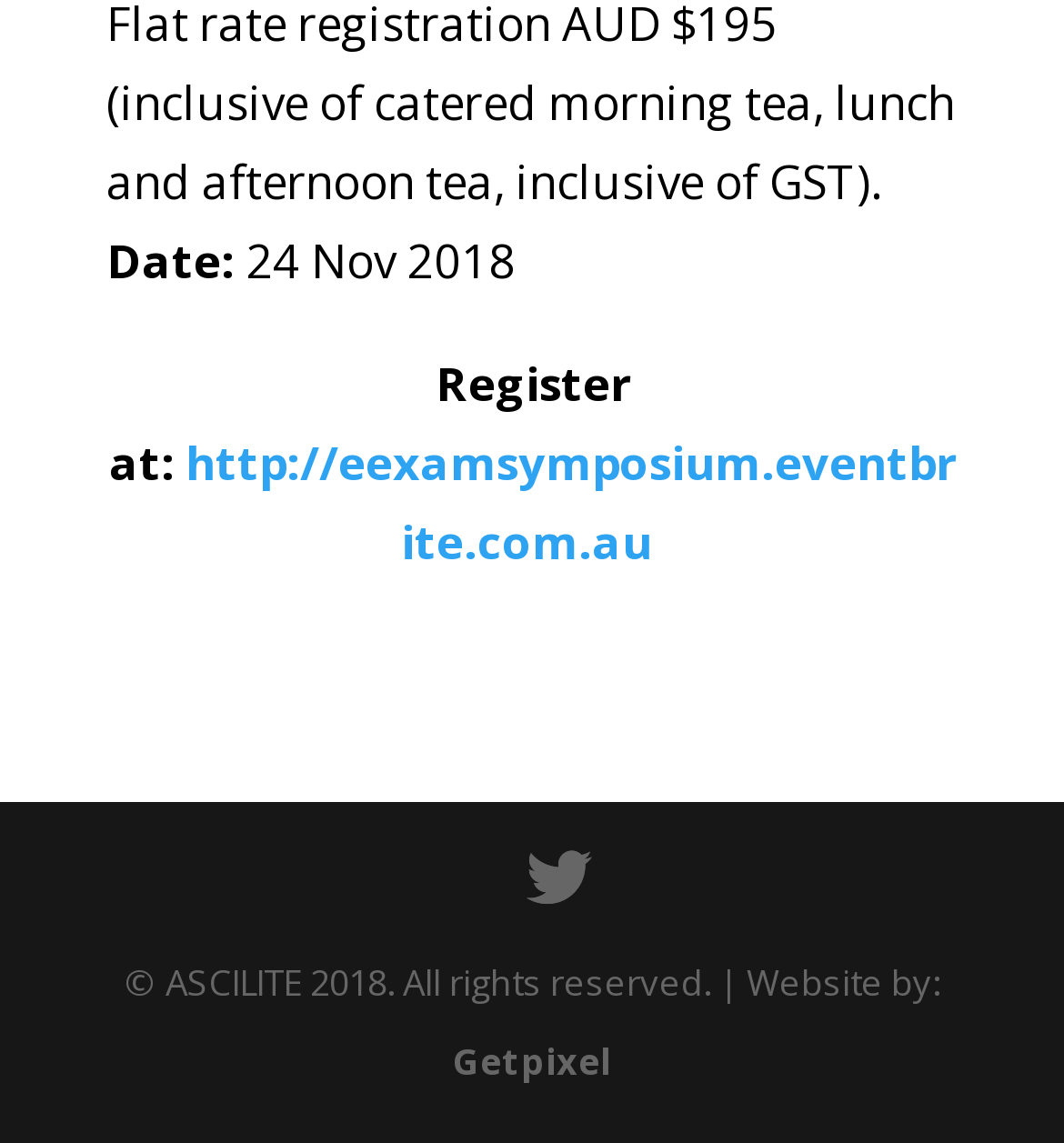Who owns the copyright of the website?
Refer to the screenshot and respond with a concise word or phrase.

ASCILITE 2018